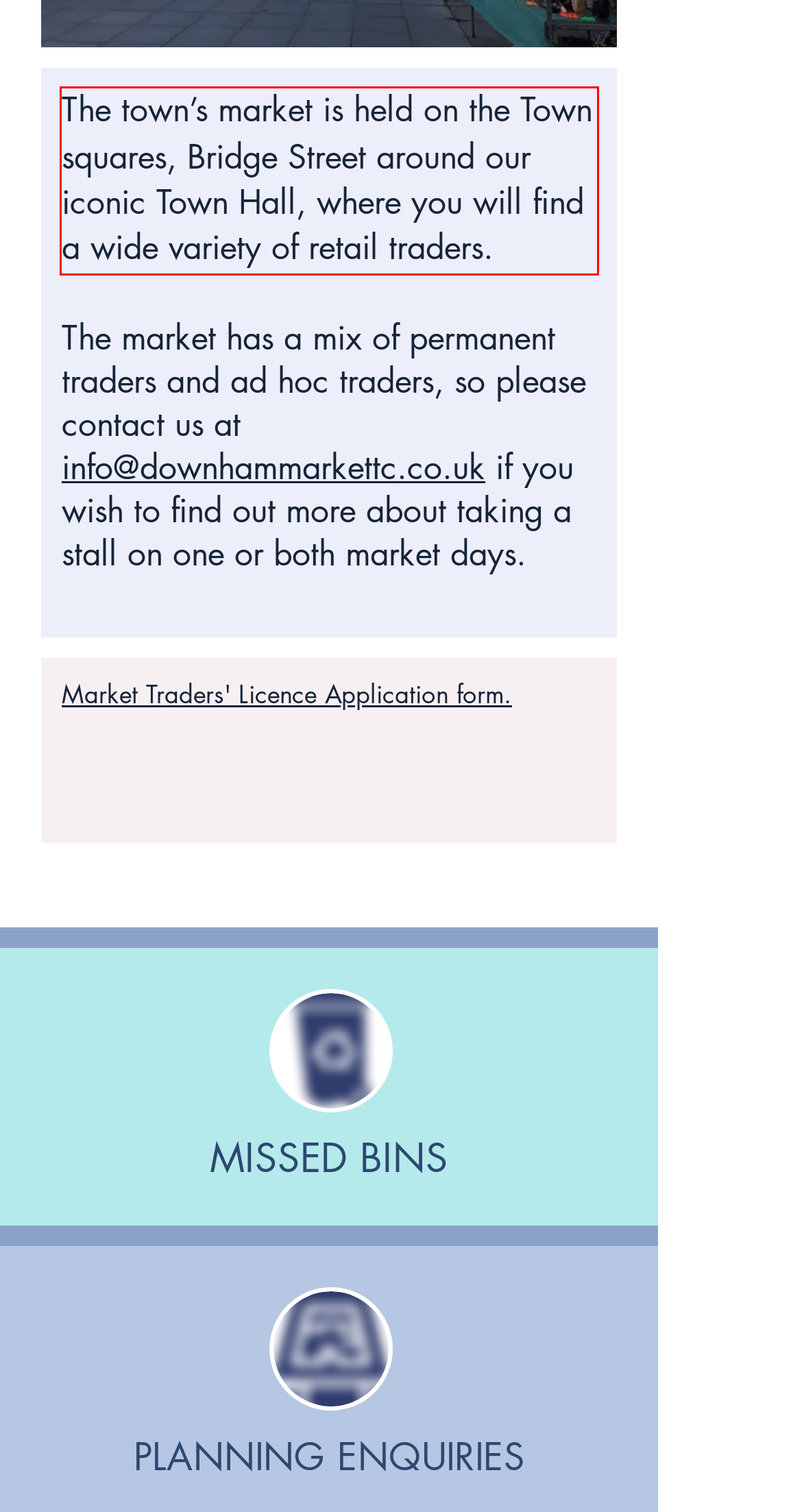Review the webpage screenshot provided, and perform OCR to extract the text from the red bounding box.

The town’s market is held on the Town squares, Bridge Street around our iconic Town Hall, where you will find a wide variety of retail traders.